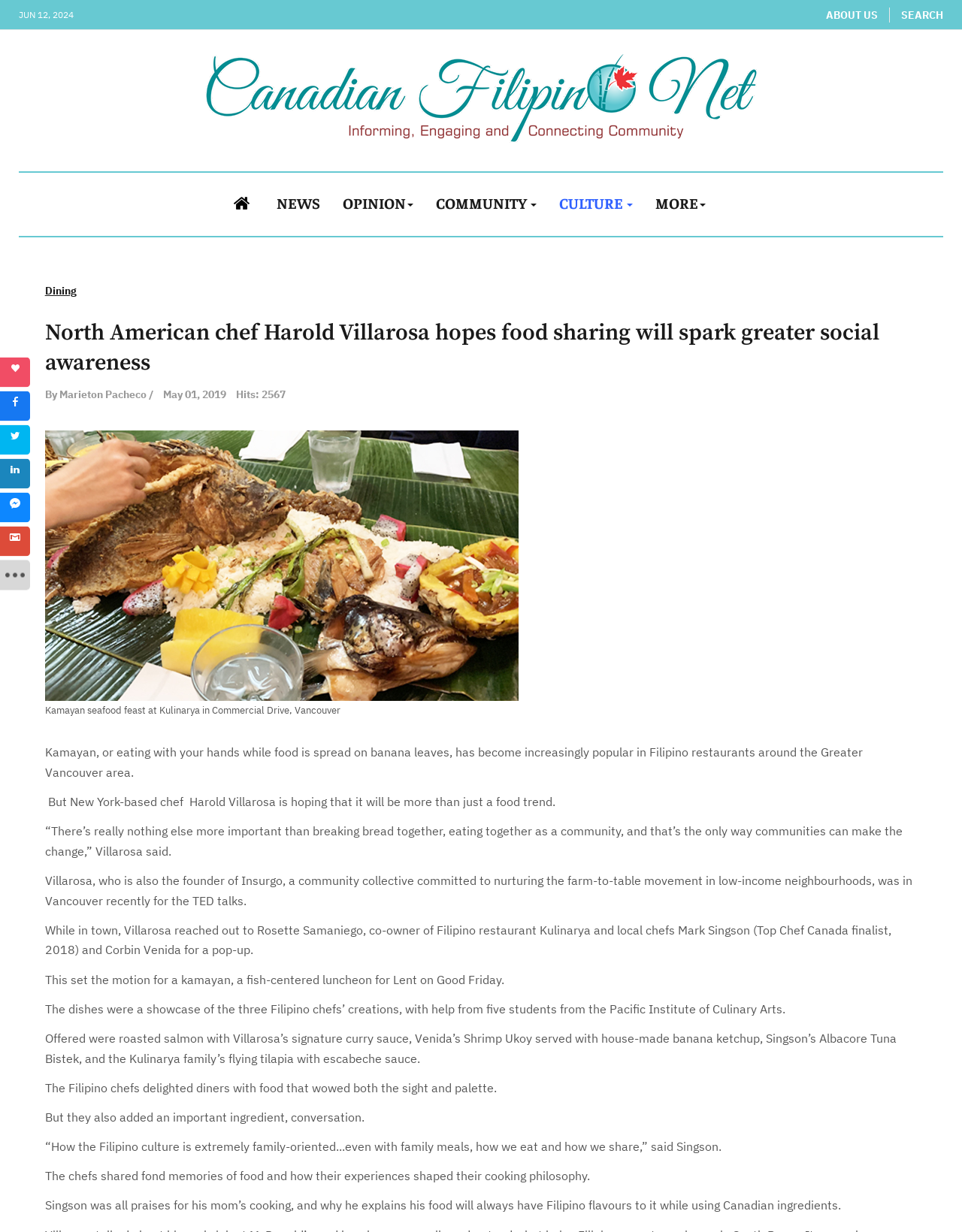Identify the bounding box coordinates of the clickable region necessary to fulfill the following instruction: "Click on the 'NEWS' link". The bounding box coordinates should be four float numbers between 0 and 1, i.e., [left, top, right, bottom].

[0.288, 0.14, 0.333, 0.189]